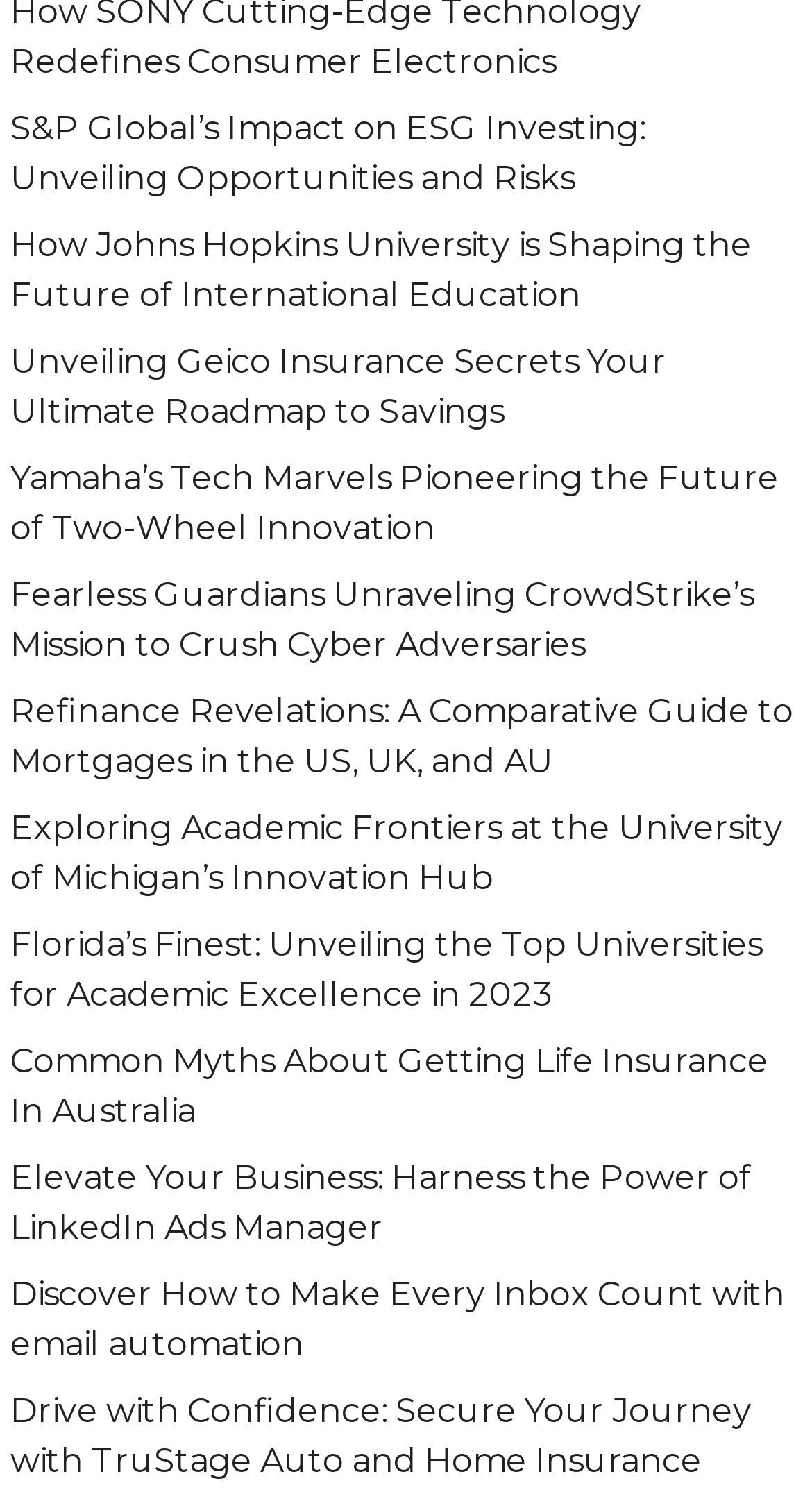Please mark the clickable region by giving the bounding box coordinates needed to complete this instruction: "Go to 'Services'".

None